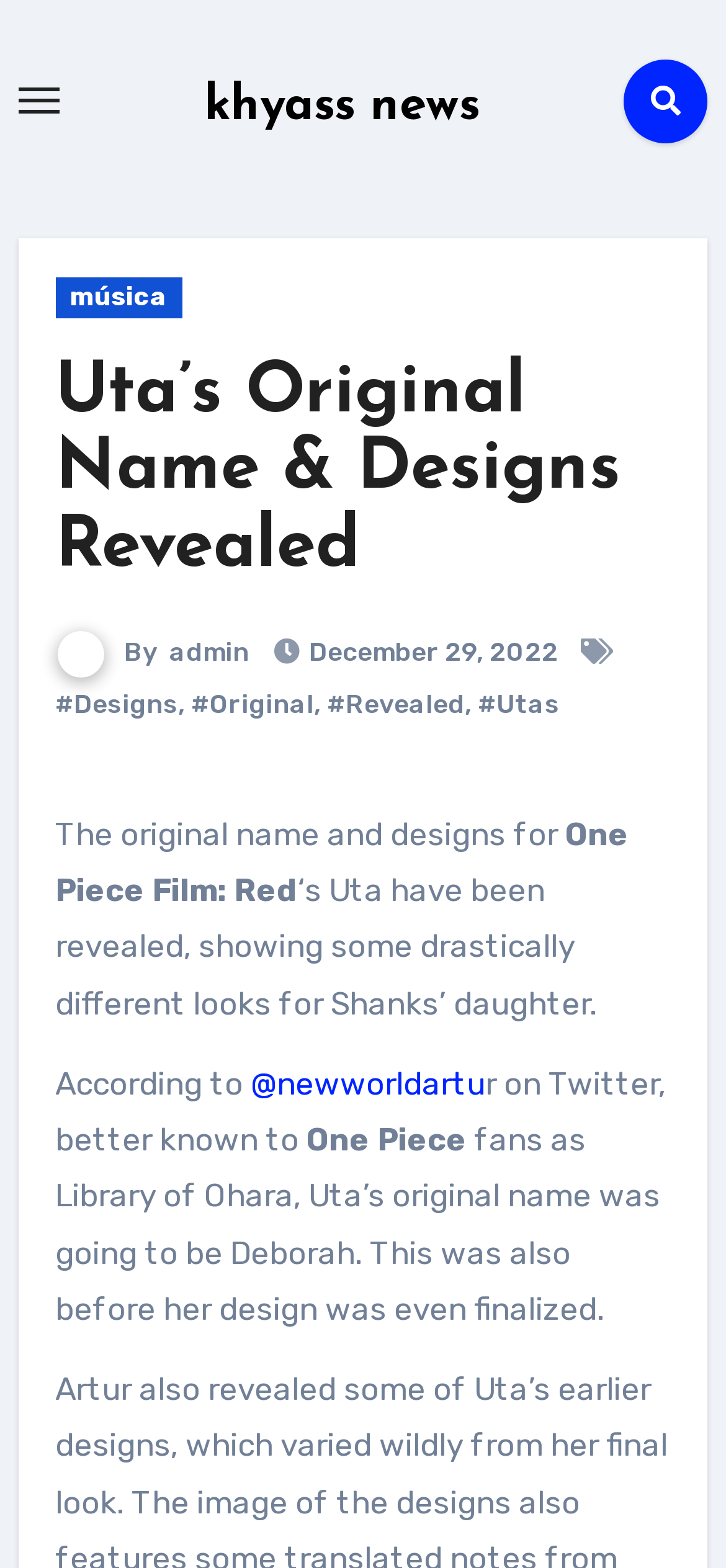Give the bounding box coordinates for the element described as: "parent_node: By admin".

[0.076, 0.406, 0.163, 0.426]